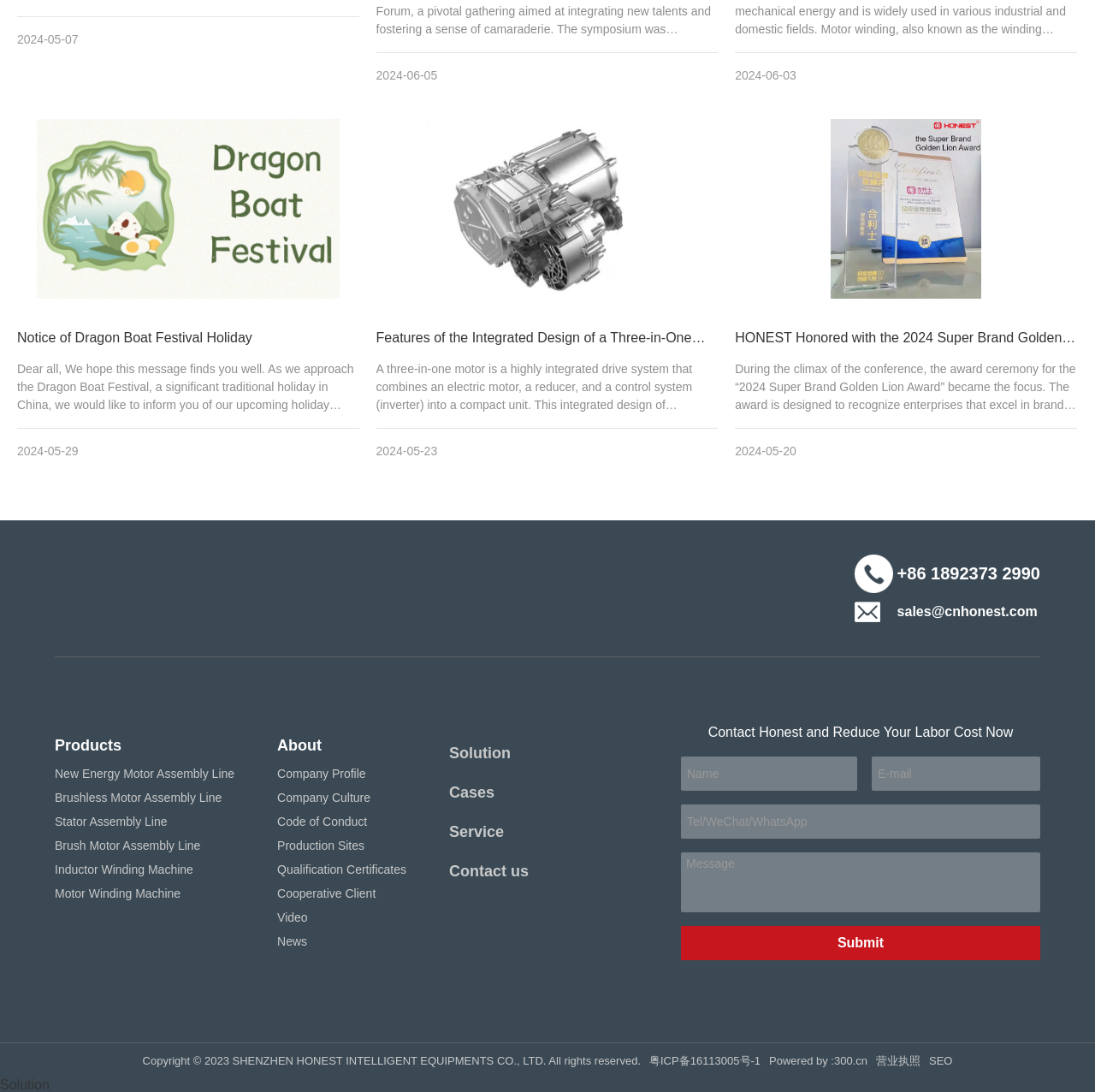Bounding box coordinates are specified in the format (top-left x, top-left y, bottom-right x, bottom-right y). All values are floating point numbers bounded between 0 and 1. Please provide the bounding box coordinate of the region this sentence describes: Custom Logo

None